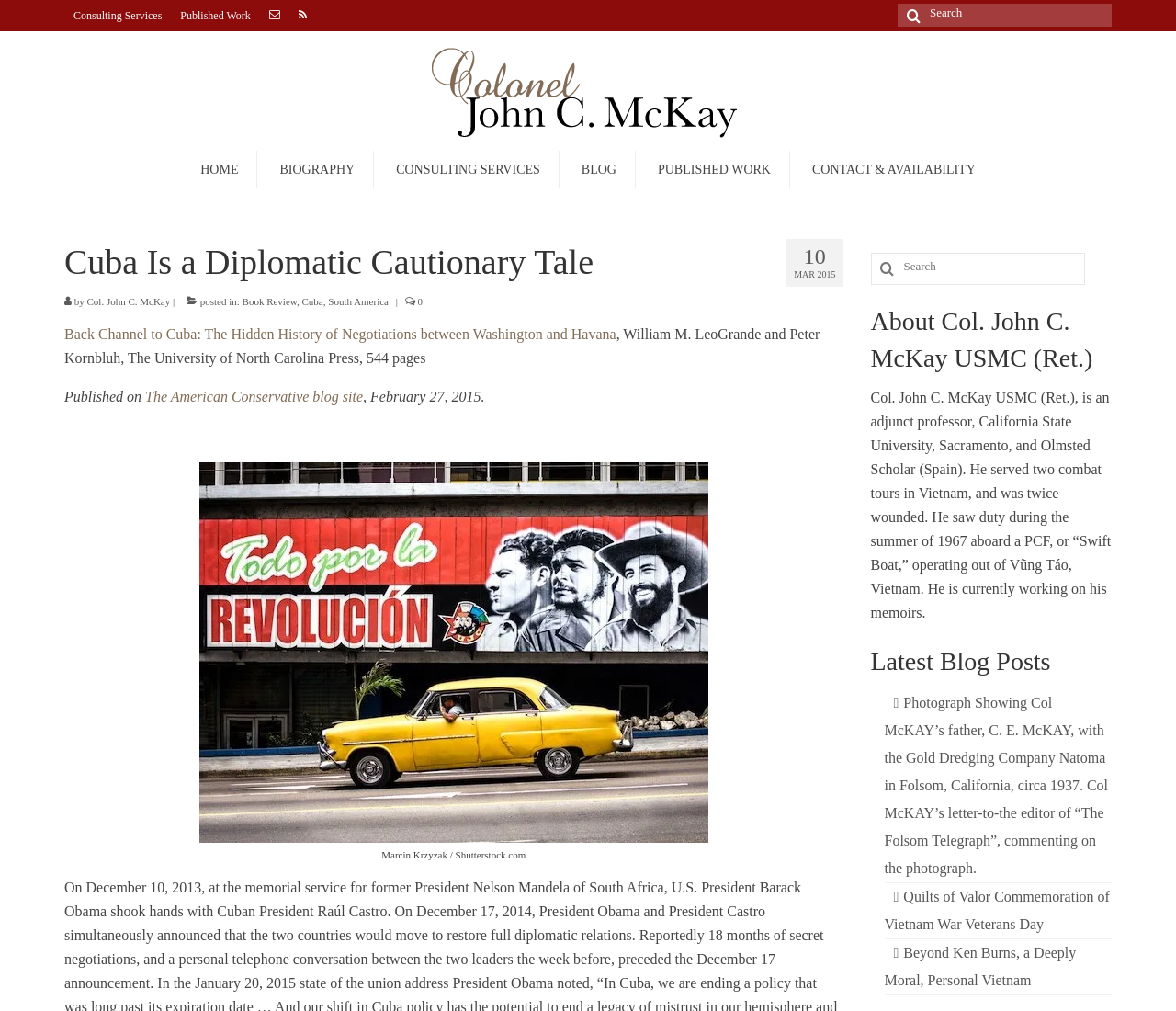Please determine the bounding box coordinates for the element that should be clicked to follow these instructions: "Click on the link to the book review".

[0.206, 0.293, 0.252, 0.304]